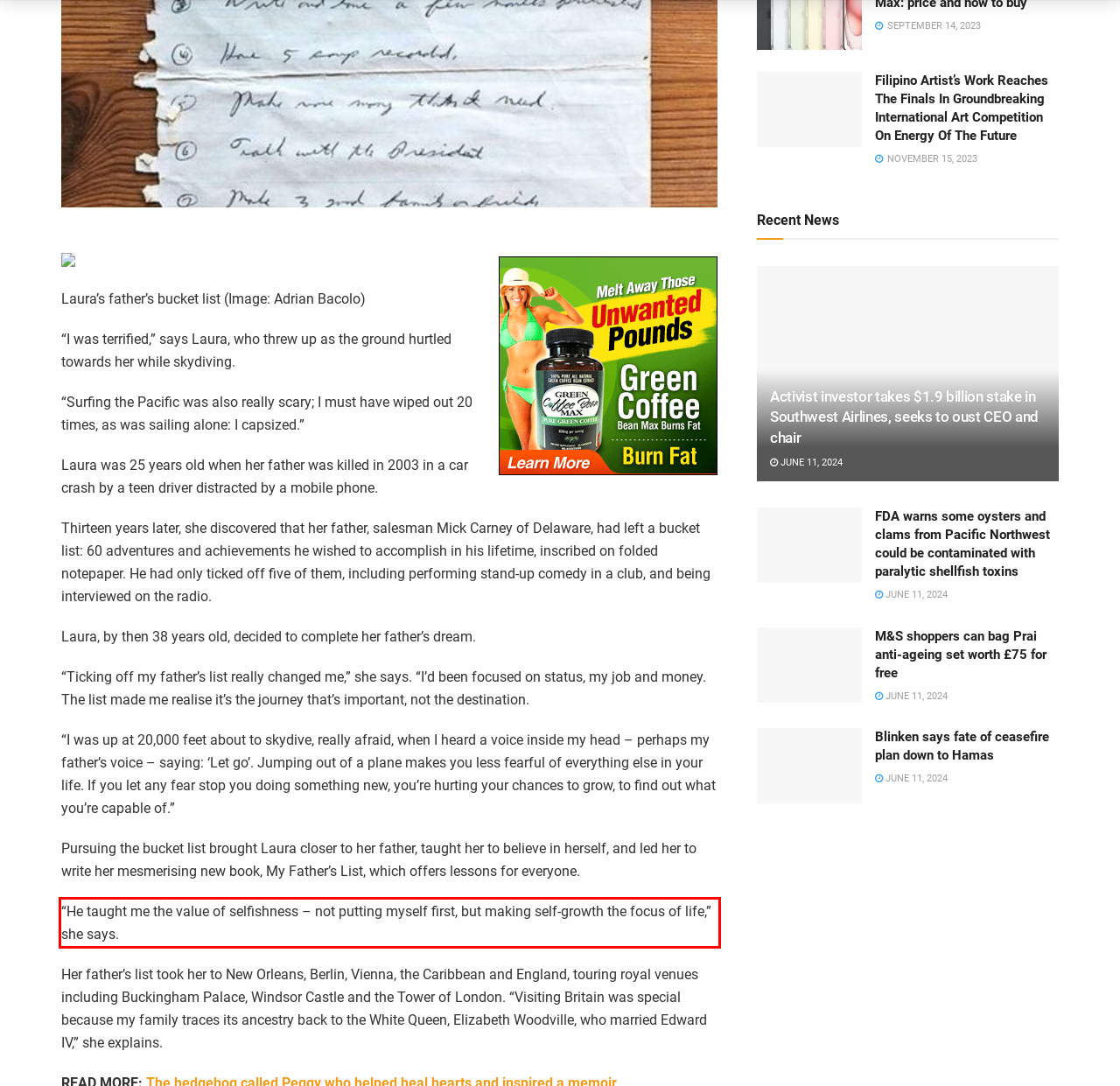Look at the provided screenshot of the webpage and perform OCR on the text within the red bounding box.

“He taught me the value of selfishness – not putting myself first, but making self-growth the focus of life,” she says.